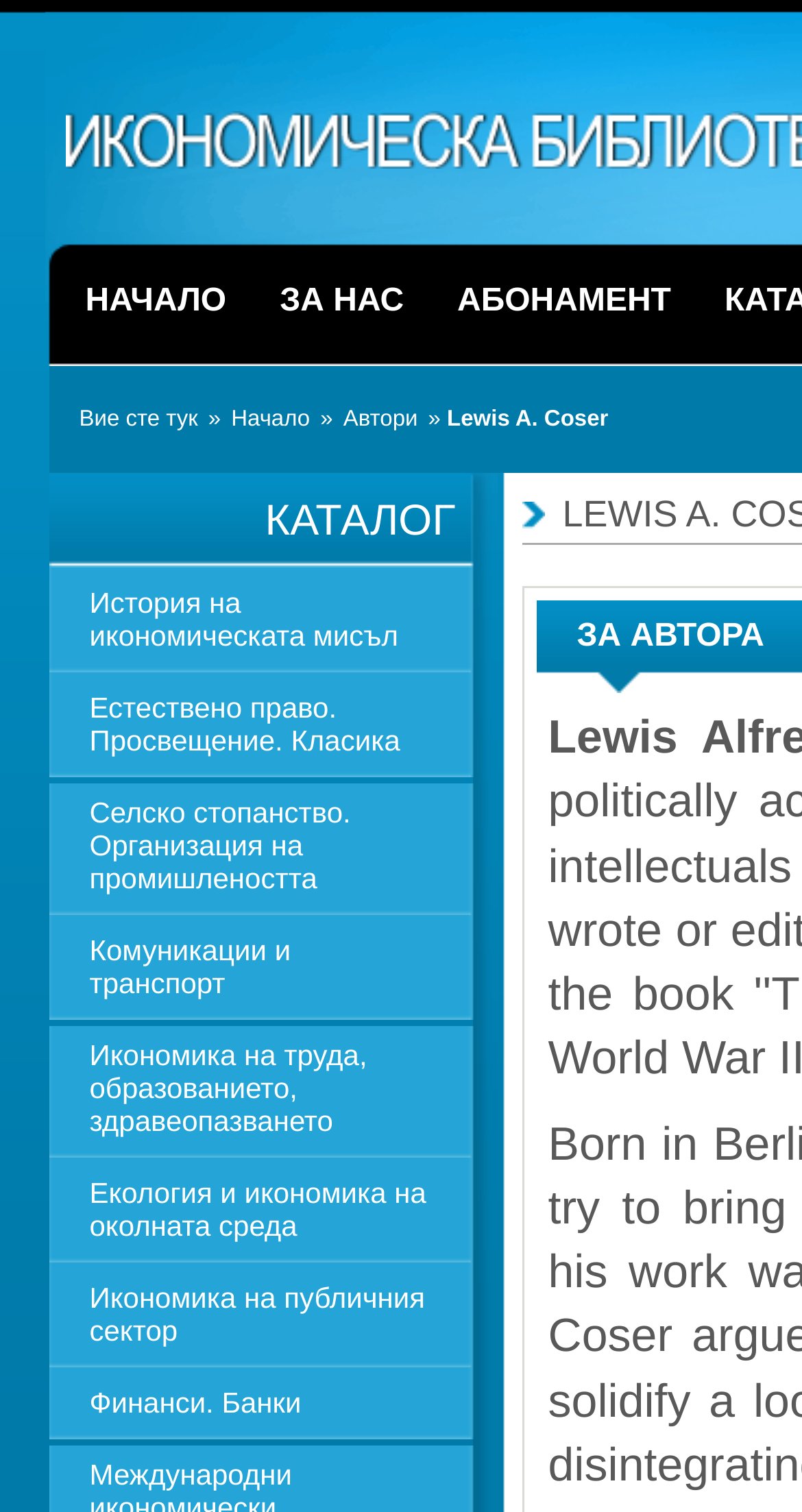Provide a thorough description of the webpage you see.

This webpage is an economic library webpage, specifically focused on the works of Lewis A. Coser. At the top, there are three main navigation links: "НАЧАЛО" (Start), "ЗА НАС" (About Us), and "АБОНАМЕНТ" (Subscription). Below these links, there is a breadcrumb trail indicating the current location, with the text "Вие сте тук" (You are here) followed by a "»" symbol and a link to "Начало" (Start).

To the right of the breadcrumb trail, there is a title "Lewis A. Coser" in a prominent position. Below the title, there is a catalog section with a heading "КАТАЛОГ" (Catalog). This section contains seven links to different categories of economic topics, including "История на икономическата мисъл" (History of Economic Thought), "Естествено право. Просвещение. Класика" (Natural Law. Enlightenment. Classics), and others. These links are arranged vertically, with the first link starting from the top left and the last link ending at the bottom left of the section.